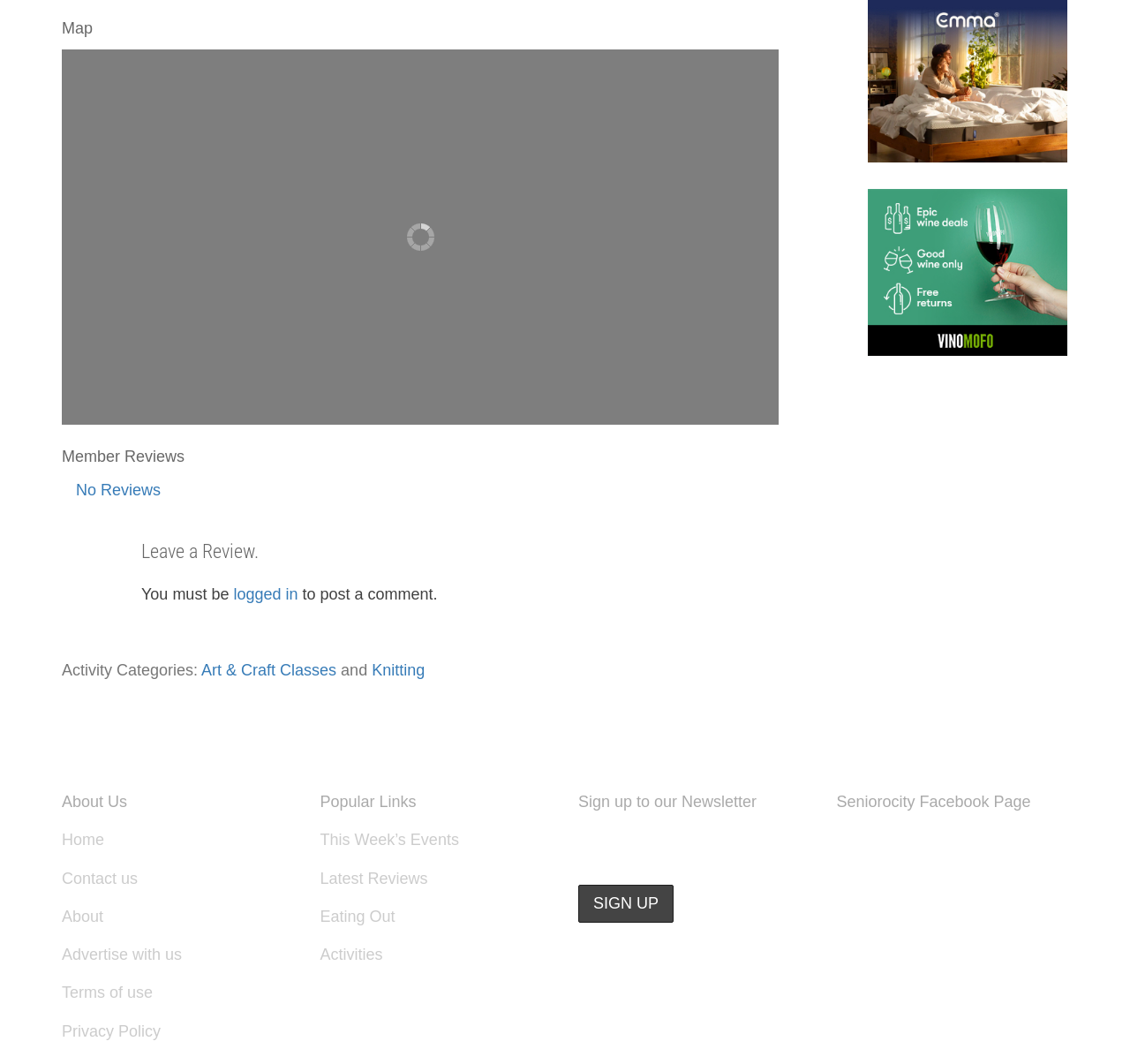Using the webpage screenshot and the element description name="EMAIL", determine the bounding box coordinates. Specify the coordinates in the format (top-left x, top-left y, bottom-right x, bottom-right y) with values ranging from 0 to 1.

[0.512, 0.78, 0.717, 0.816]